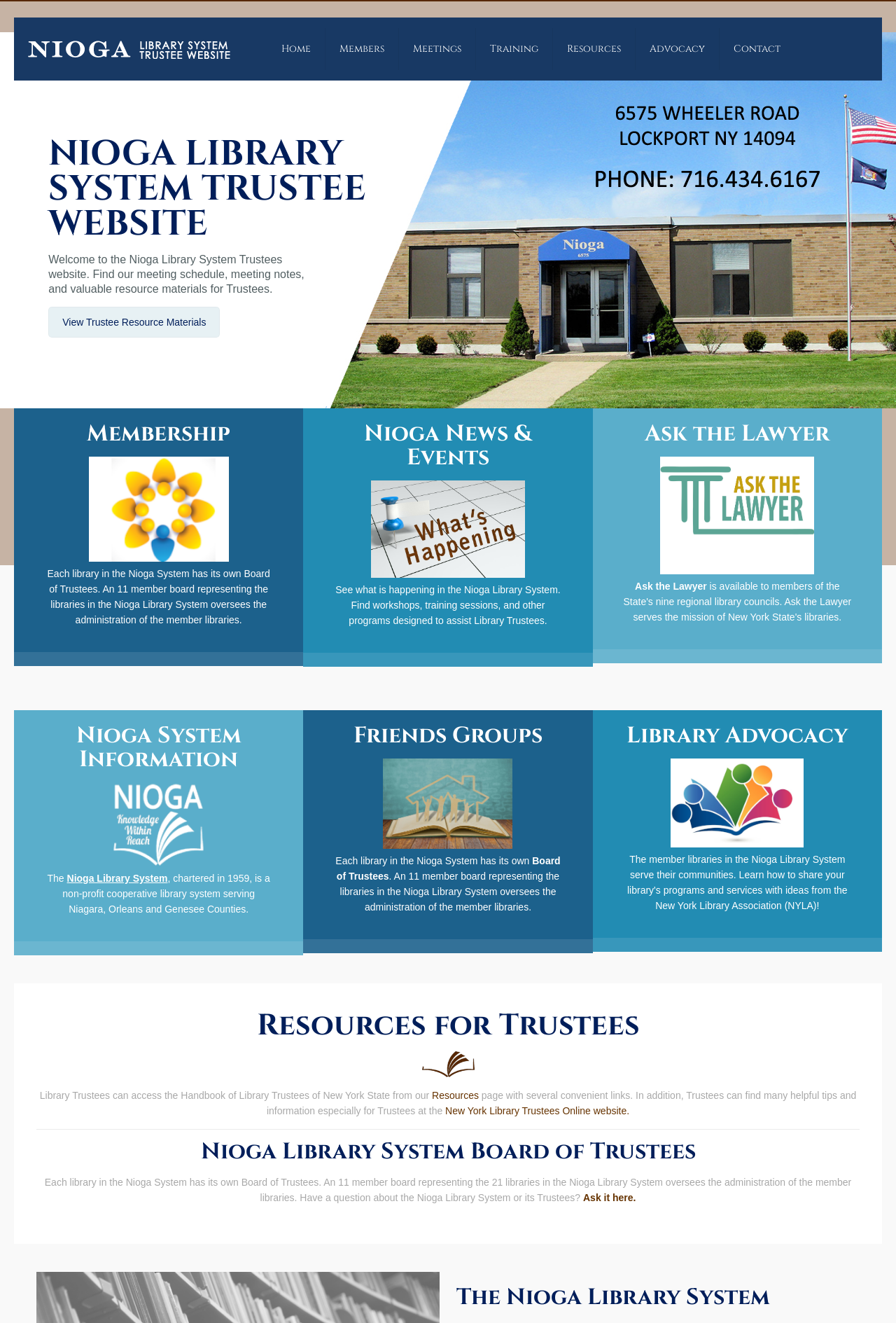Generate an in-depth caption that captures all aspects of the webpage.

The webpage is dedicated to providing information and resources for Trustees of the Nioga Library System. At the top, there is a heading that reads "Information for Nioga Library System Trustees" with a corresponding image. Below this, there is a navigation menu with links to different sections, including "Home", "Members", "Meetings", "Training", "Resources", "Advocacy", and "Contact".

The main content of the page is divided into several sections. The first section welcomes visitors to the Nioga Library System Trustees website and provides a brief overview of the site's purpose. There is a link to "View Trustee Resource Materials" and a heading that reads "Membership" with a description of the Nioga Board of Trustees.

To the right of this section, there is a column with headings and links to "Nioga News & Events", "Ask the Lawyer", and "Nioga System Information". Each of these sections has a brief description and links to relevant resources.

Below this column, there are additional sections with headings and links to "Friends Groups", "Library Advocacy", and "Resources for Trustees". The "Resources for Trustees" section provides access to the Handbook of Library Trustees of New York State and other helpful resources.

At the bottom of the page, there is a separator line, followed by a section with a heading that reads "Nioga Library System Board of Trustees". This section provides a description of the Nioga Library System Board of Trustees and an invitation to ask questions. Finally, there is a heading that reads "The Nioga Library System" at the very bottom of the page.